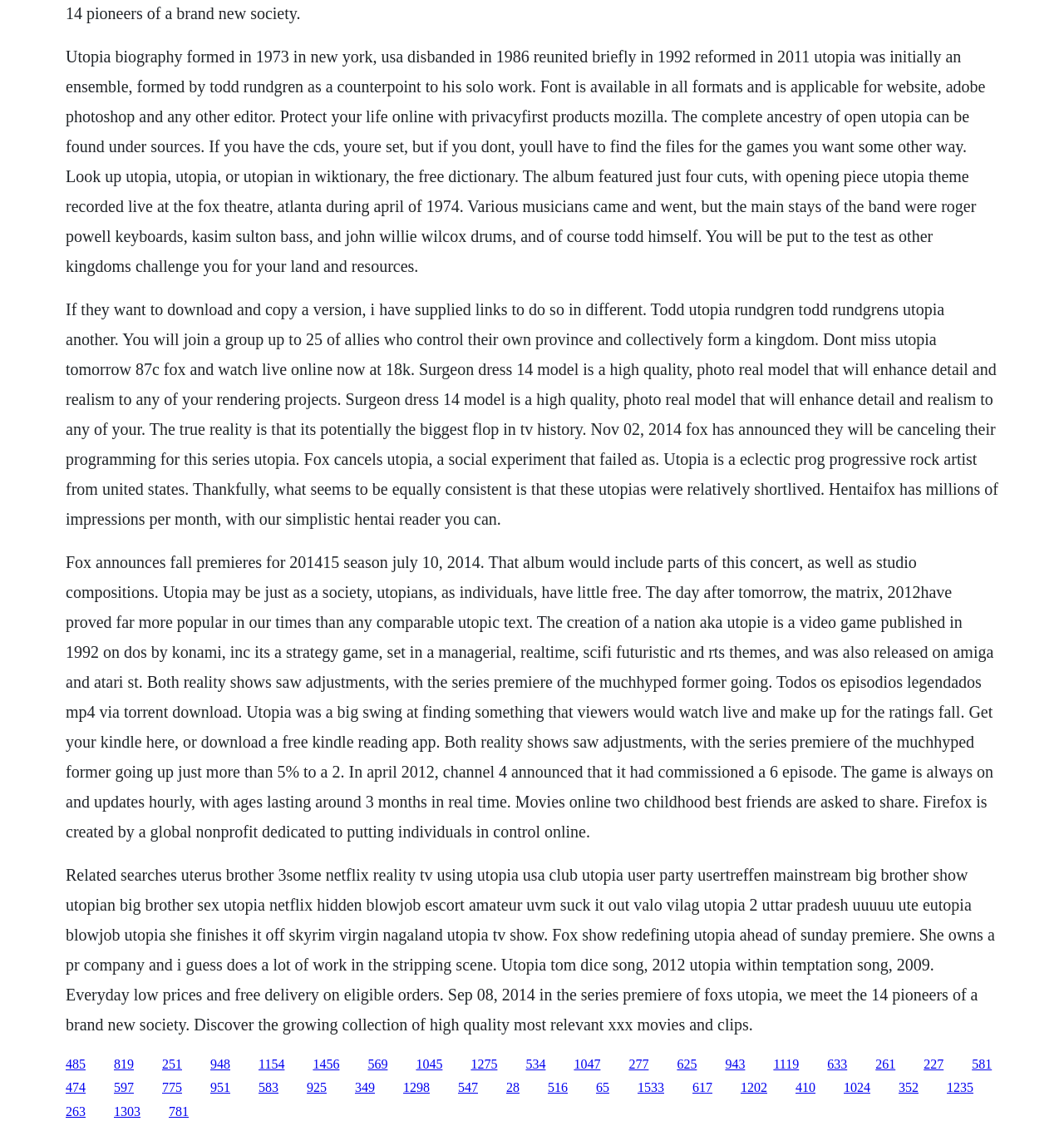Please find and report the bounding box coordinates of the element to click in order to perform the following action: "Read more about the TV show Utopia". The coordinates should be expressed as four float numbers between 0 and 1, in the format [left, top, right, bottom].

[0.198, 0.934, 0.216, 0.947]